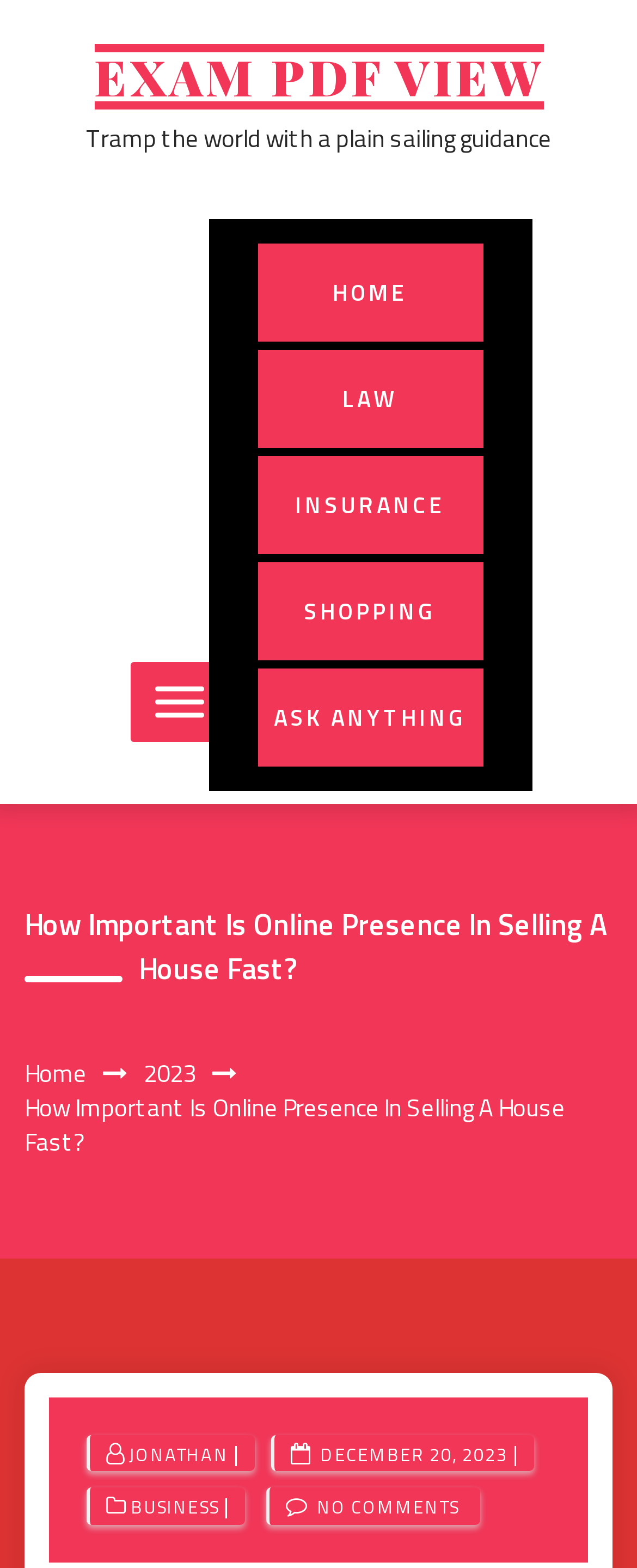Can you give a comprehensive explanation to the question given the content of the image?
What is the title of the subheading?

I determined the title of the subheading by looking at the text on the page, where I found the subheading 'How Important Is Online Presence In Selling A House Fast?' which suggests that this is the title of the subheading.